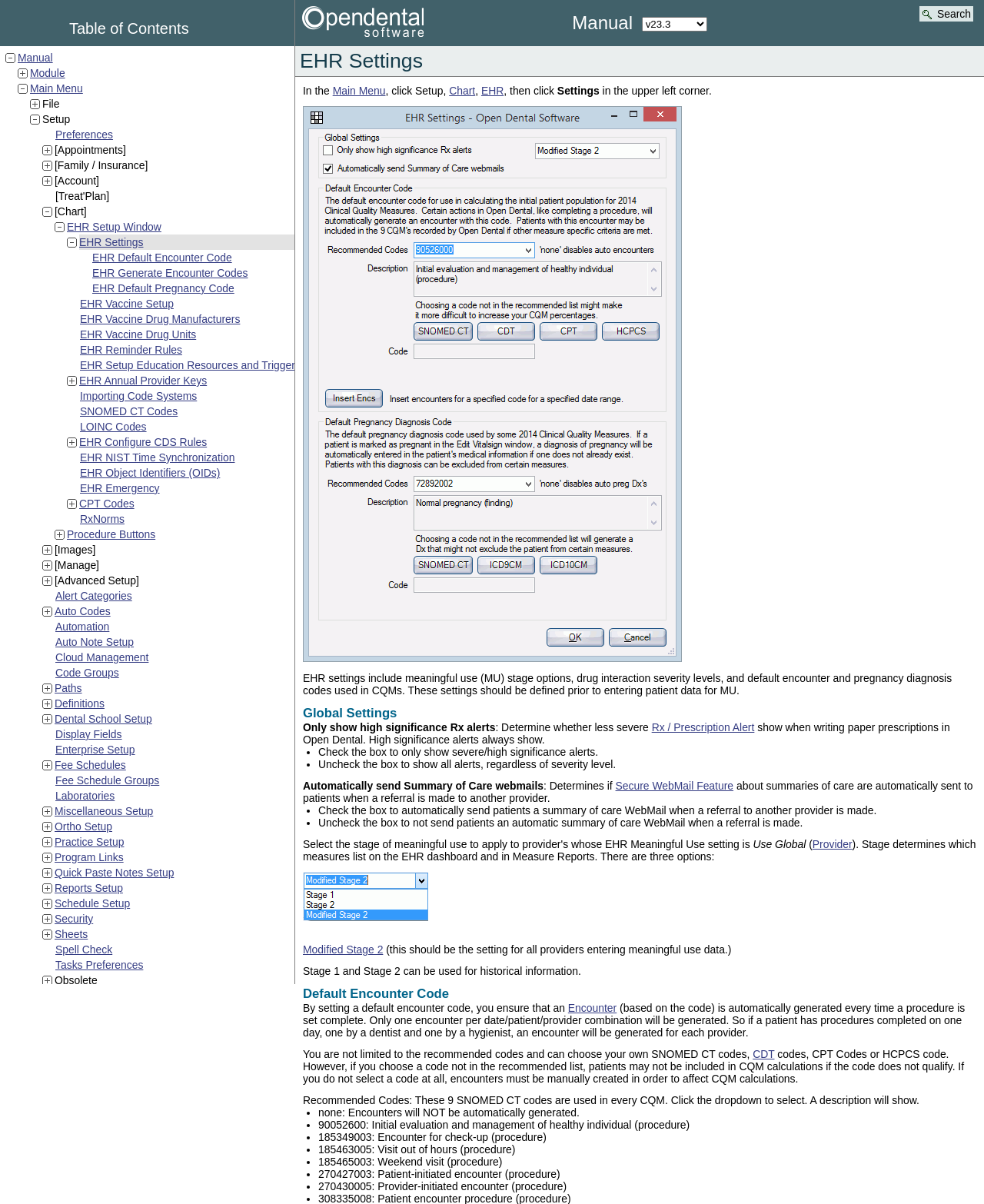Answer the question below using just one word or a short phrase: 
What is the first item in the table of contents?

Manual